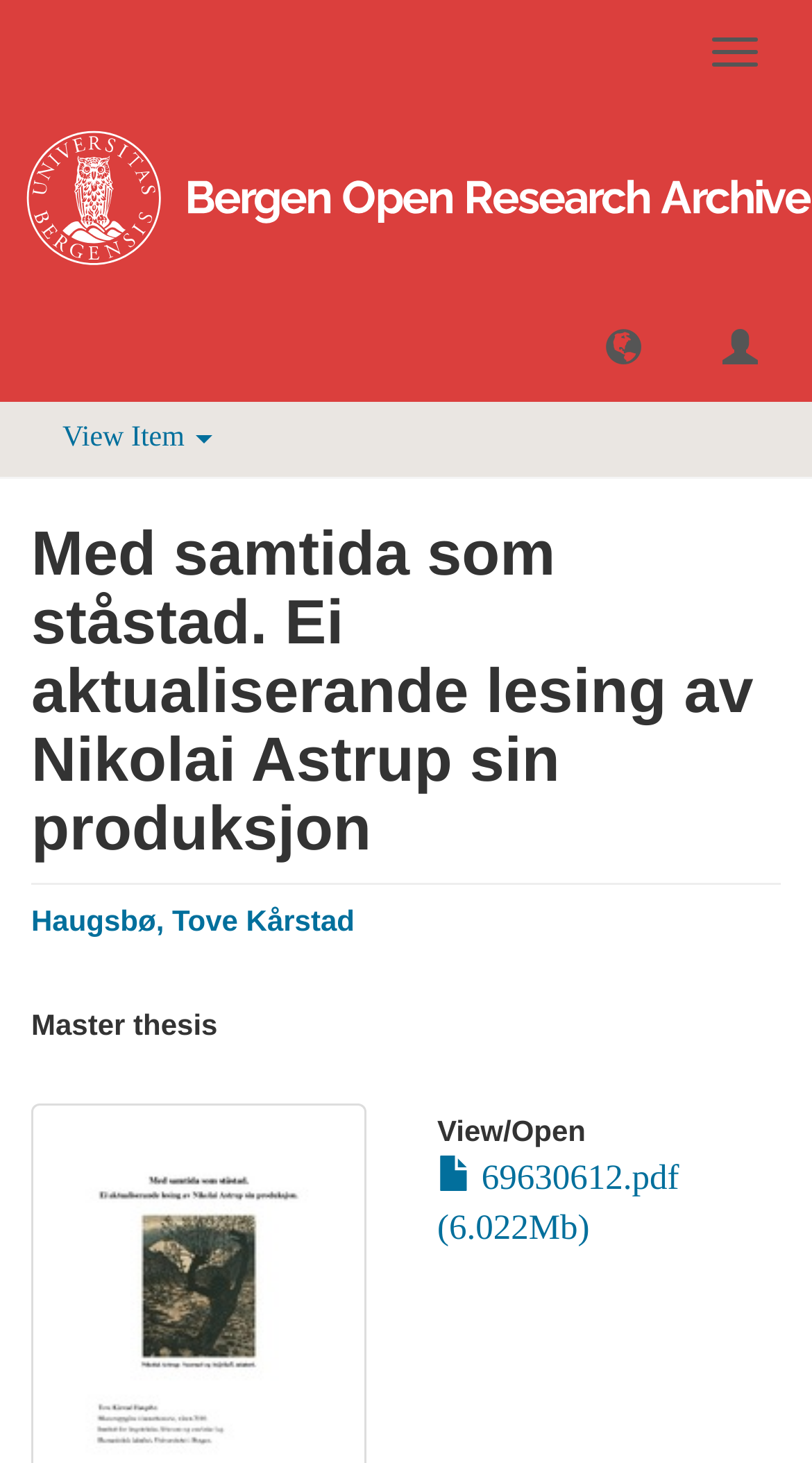Generate an in-depth caption that captures all aspects of the webpage.

The webpage is about a research archive, specifically a master thesis titled "Med samtida som ståstad. Ei aktualiserande lesing av Nikolai Astrup sin produksjon" by Haugsbø, Tove Kårstad. 

At the top right corner, there are three buttons: "Toggle navigation", an empty button, and another empty button. Below these buttons, there is a "View Item" button located at the top left corner. 

The title of the thesis is displayed prominently in the middle of the page, followed by the author's name, Haugsbø, Tove Kårstad, which is also a clickable link. 

Further down, there is a heading indicating that this is a master thesis. Below this heading, there is a "View/ Open" button, and next to it, a link to download a PDF file named "69630612.pdf" with a size of 6.022Mb.